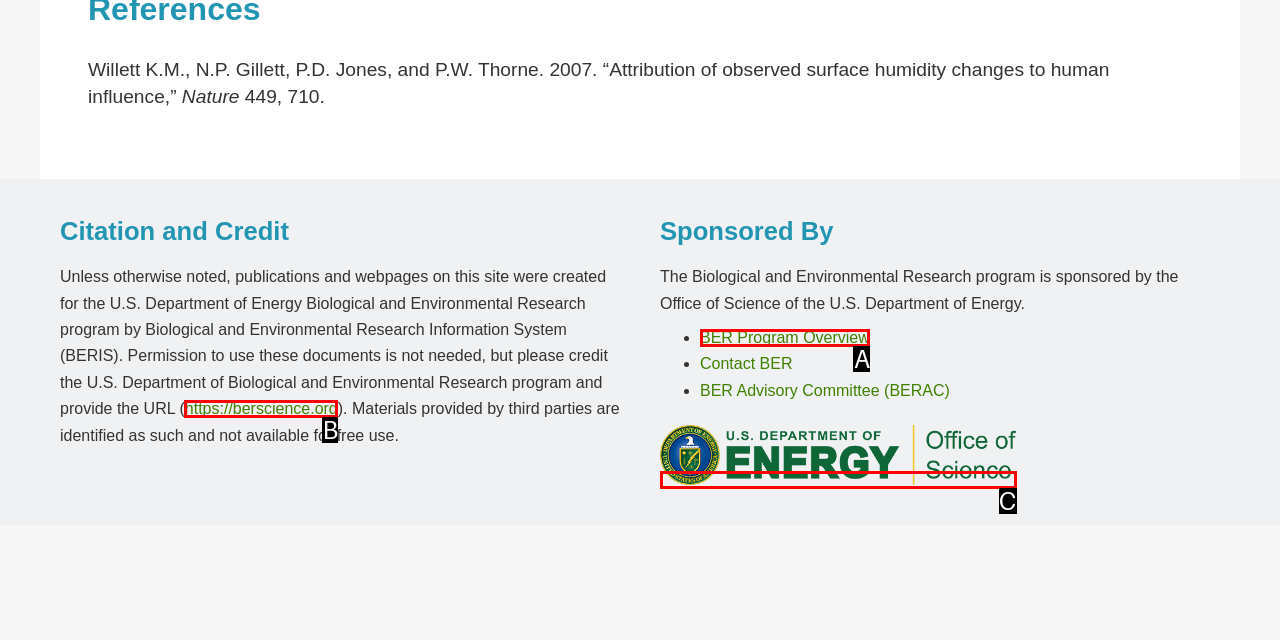From the description: parent_node: Sponsored By, identify the option that best matches and reply with the letter of that option directly.

C